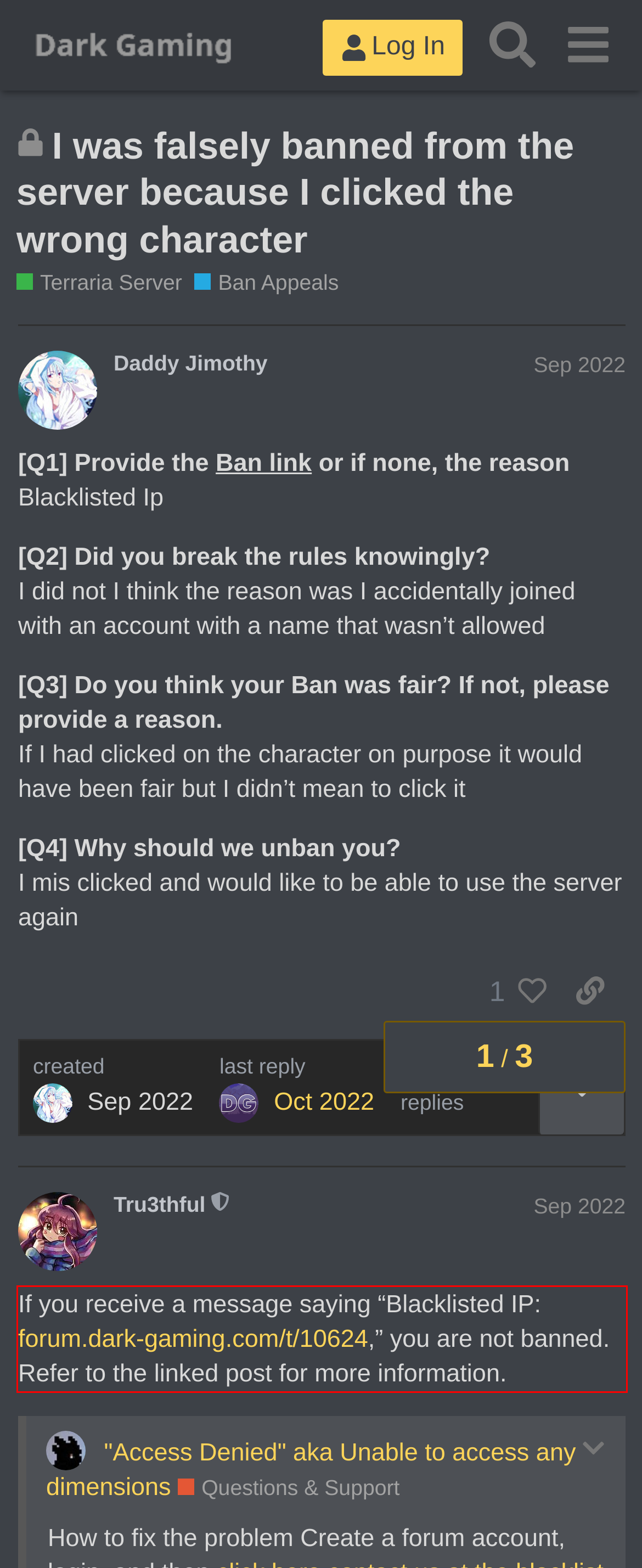Given a screenshot of a webpage with a red bounding box, extract the text content from the UI element inside the red bounding box.

If you receive a message saying “Blacklisted IP: forum.dark-gaming.com/t/10624,” you are not banned. Refer to the linked post for more information.